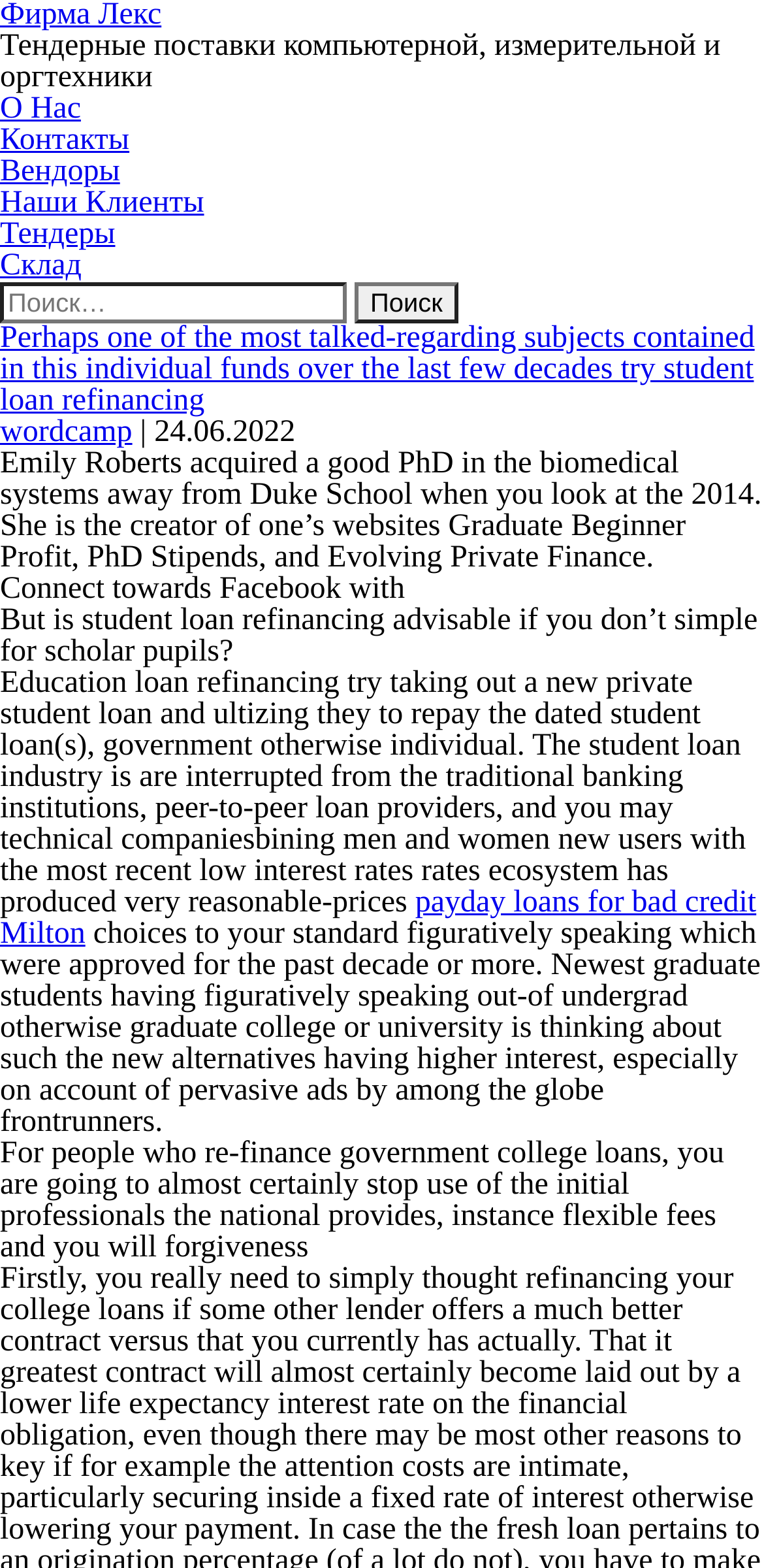Determine the bounding box coordinates of the region that needs to be clicked to achieve the task: "Click on the 'wordcamp' link".

[0.0, 0.265, 0.173, 0.286]